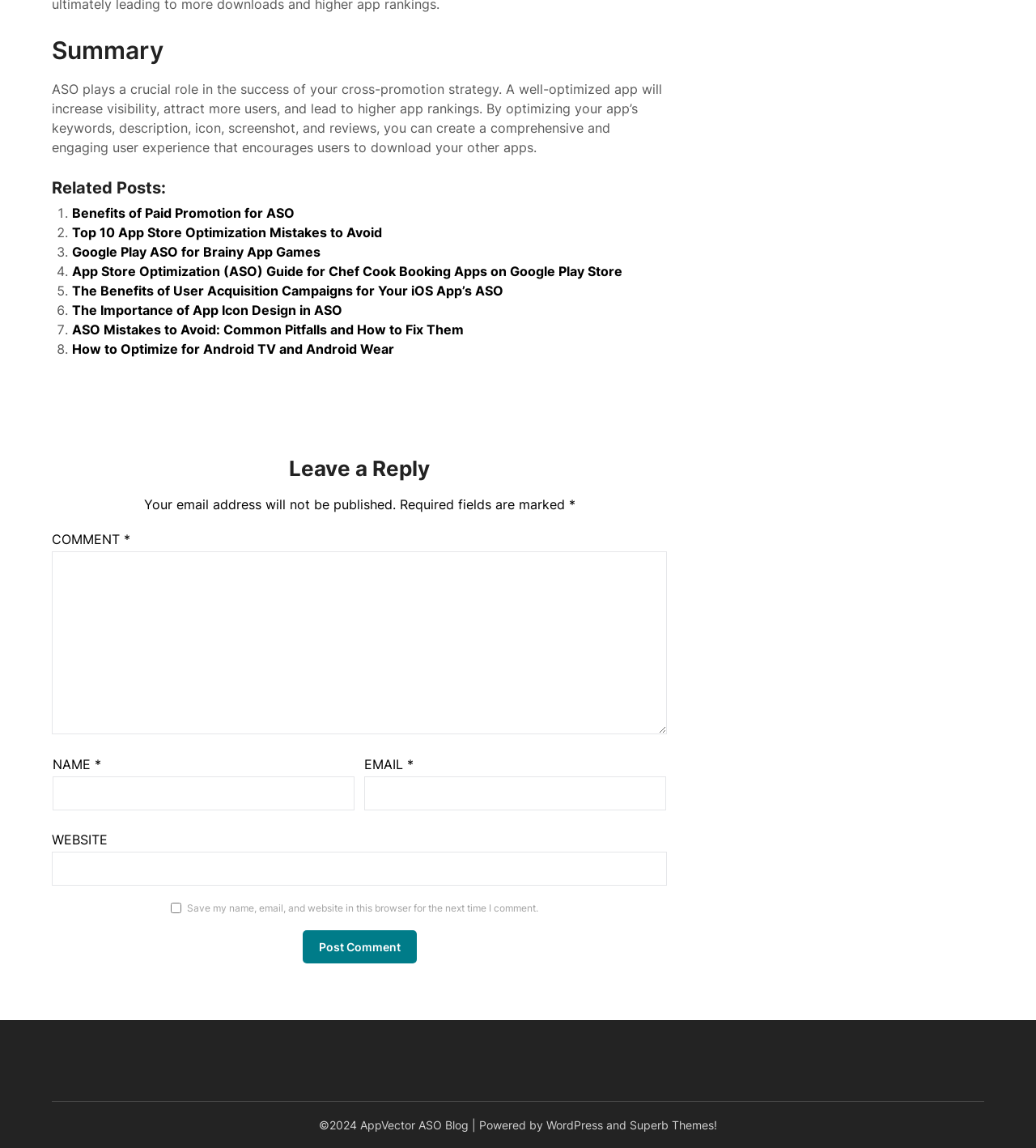Using the elements shown in the image, answer the question comprehensively: What is required to leave a reply?

To leave a reply, the webpage requires the user to fill in the fields for 'NAME', 'EMAIL', and 'COMMENT', as indicated by the asterisks (*) next to each field.